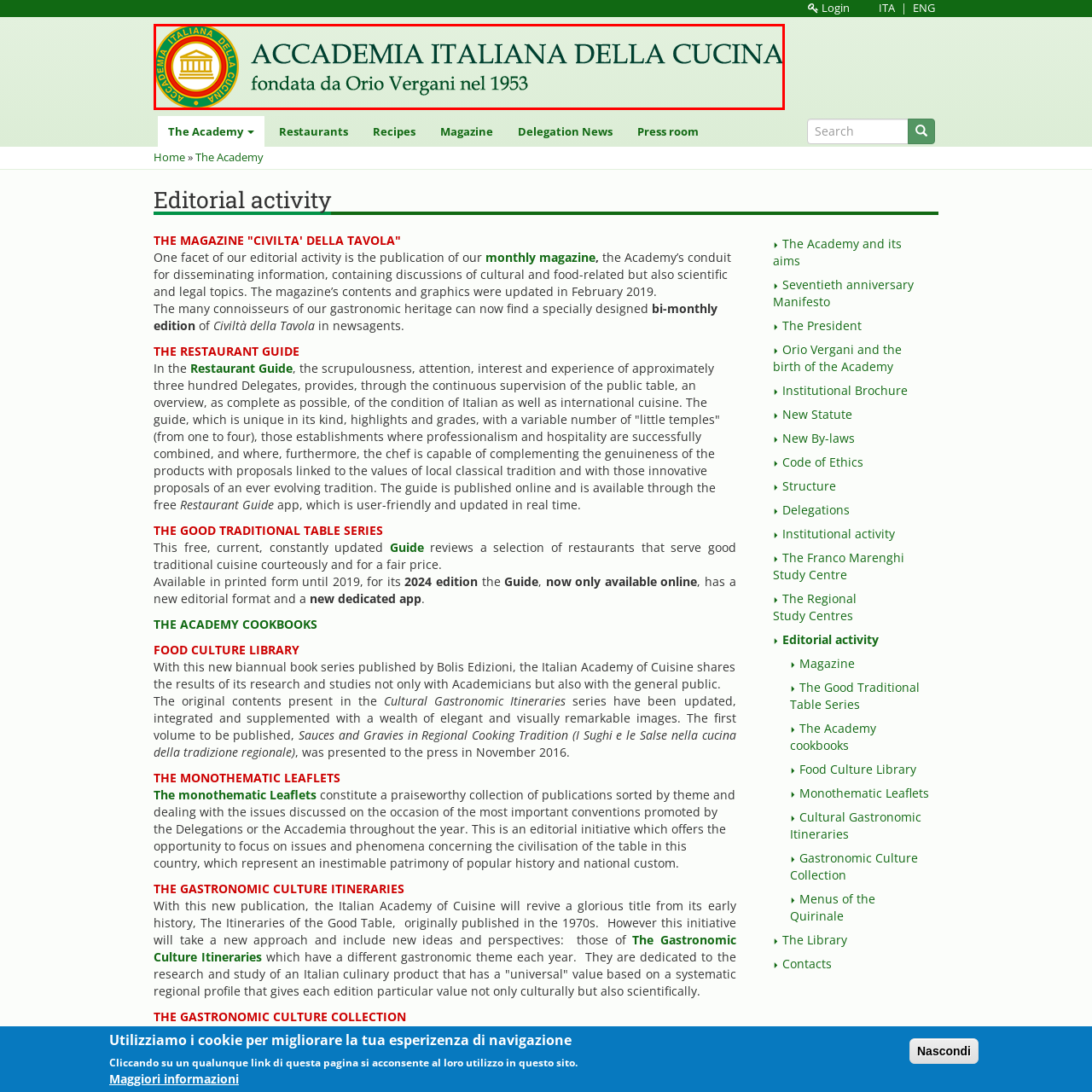Observe the highlighted image and answer the following: What is the color of the text in the logo?

Green